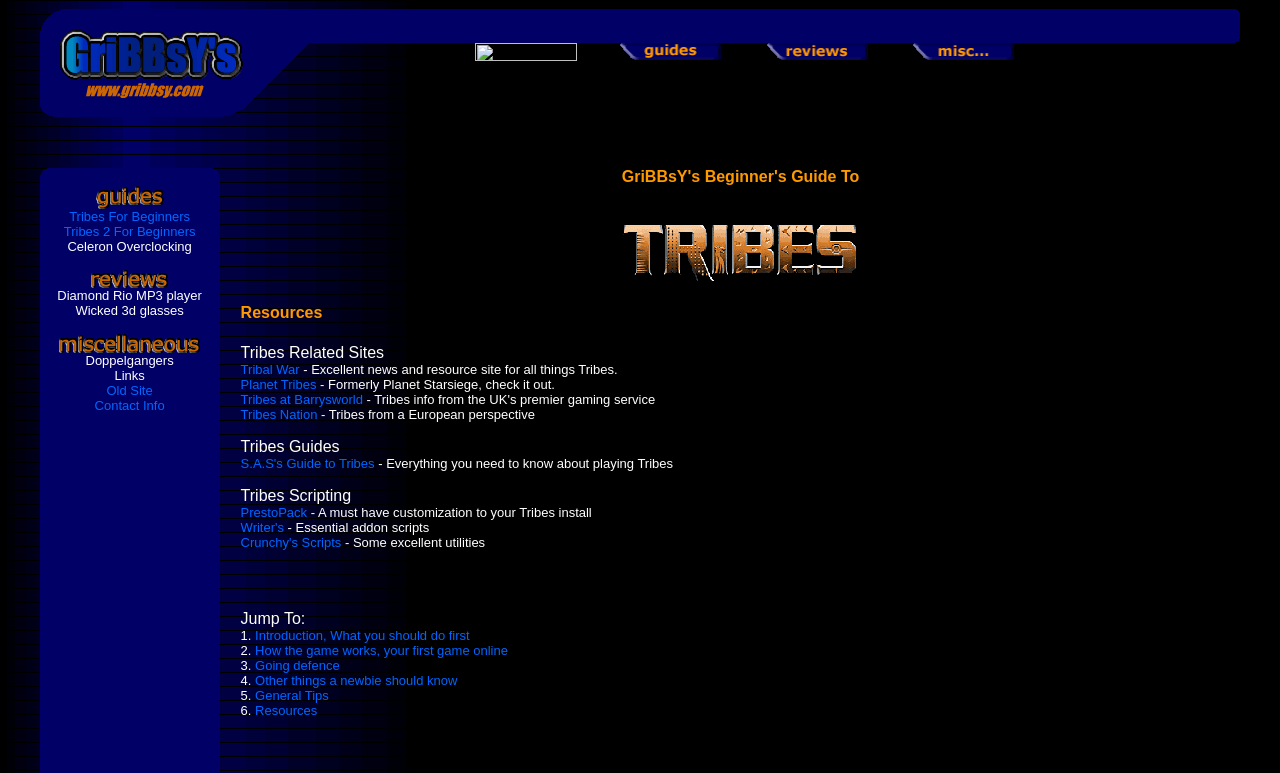Provide a brief response using a word or short phrase to this question:
What is the purpose of this webpage?

Guide and resources